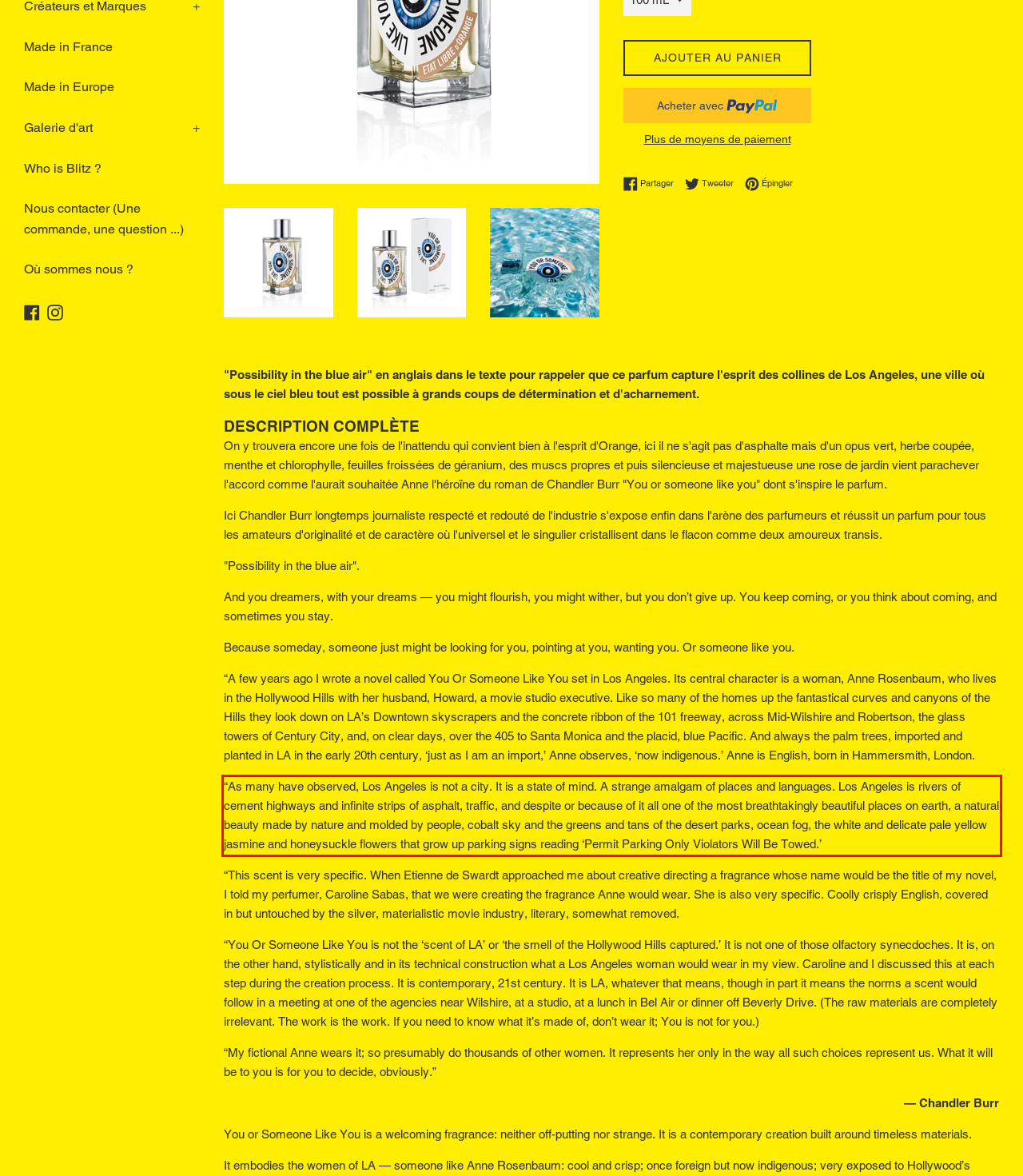Please perform OCR on the text content within the red bounding box that is highlighted in the provided webpage screenshot.

“As many have observed, Los Angeles is not a city. It is a state of mind. A strange amalgam of places and languages. Los Angeles is rivers of cement highways and infinite strips of asphalt, traffic, and despite or because of it all one of the most breathtakingly beautiful places on earth, a natural beauty made by nature and molded by people, cobalt sky and the greens and tans of the desert parks, ocean fog, the white and delicate pale yellow jasmine and honeysuckle flowers that grow up parking signs reading ‘Permit Parking Only Violators Will Be Towed.’